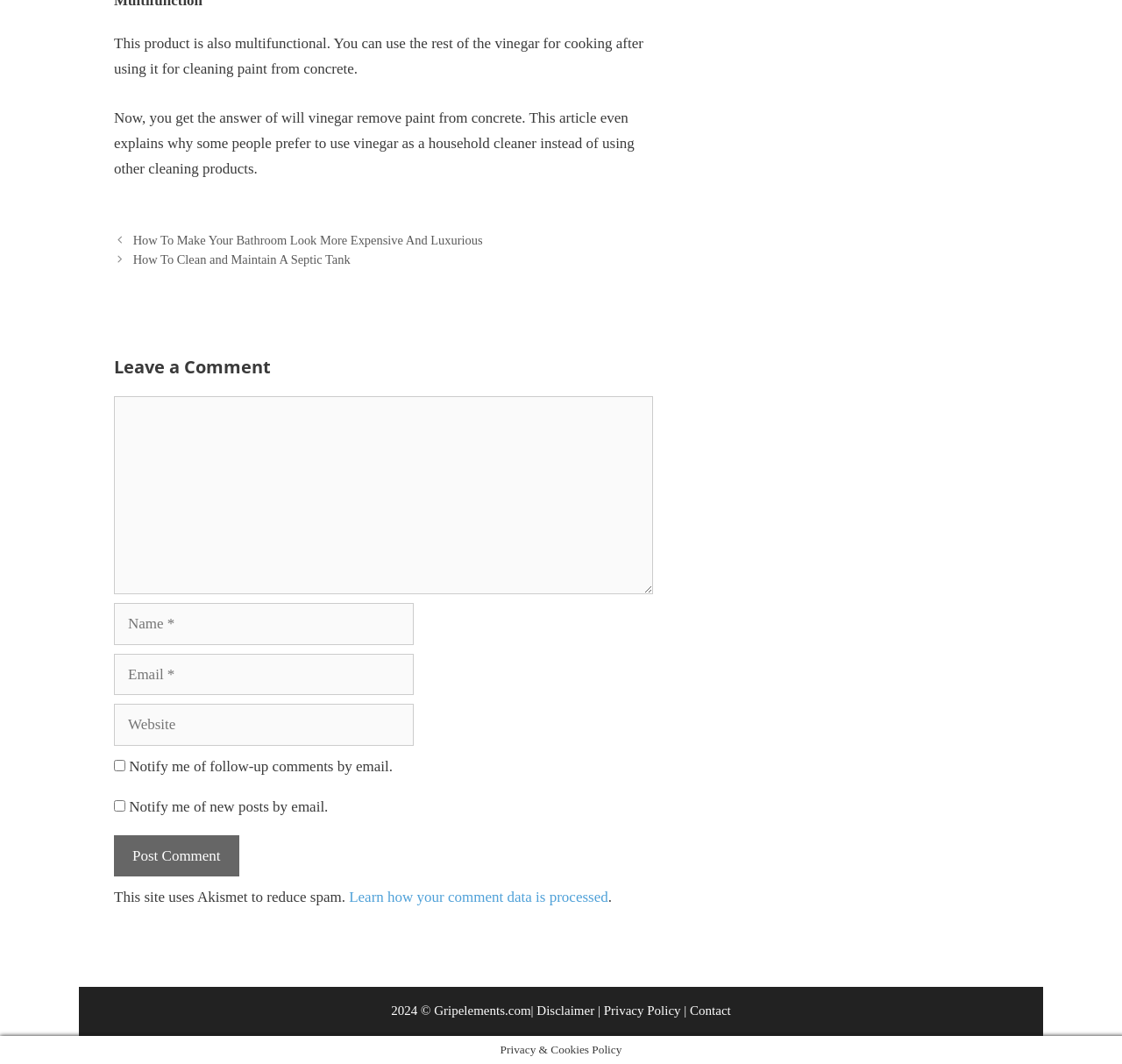Please identify the bounding box coordinates of the region to click in order to complete the task: "Click to post a comment". The coordinates must be four float numbers between 0 and 1, specified as [left, top, right, bottom].

[0.102, 0.785, 0.213, 0.824]